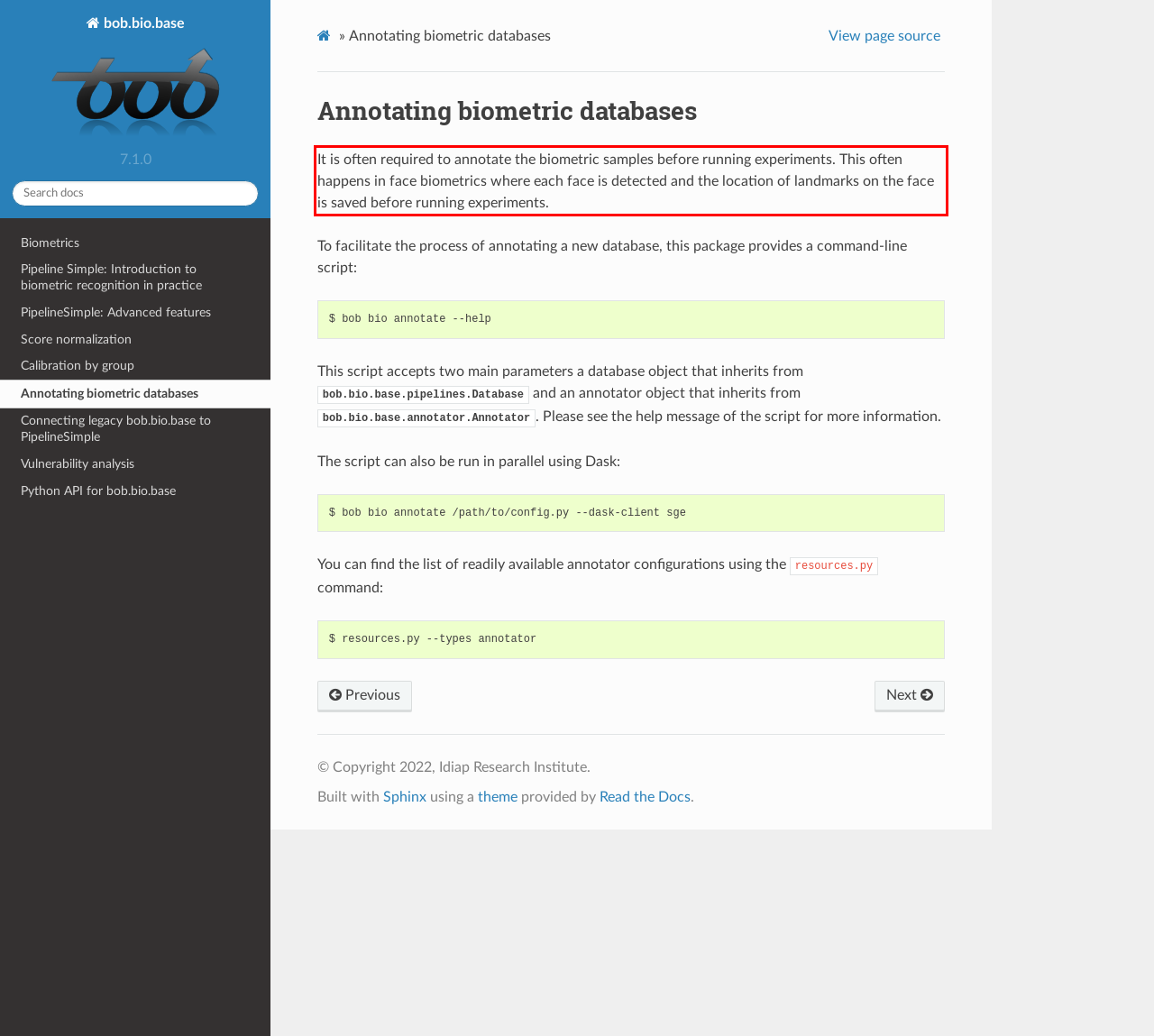Examine the screenshot of the webpage, locate the red bounding box, and perform OCR to extract the text contained within it.

It is often required to annotate the biometric samples before running experiments. This often happens in face biometrics where each face is detected and the location of landmarks on the face is saved before running experiments.